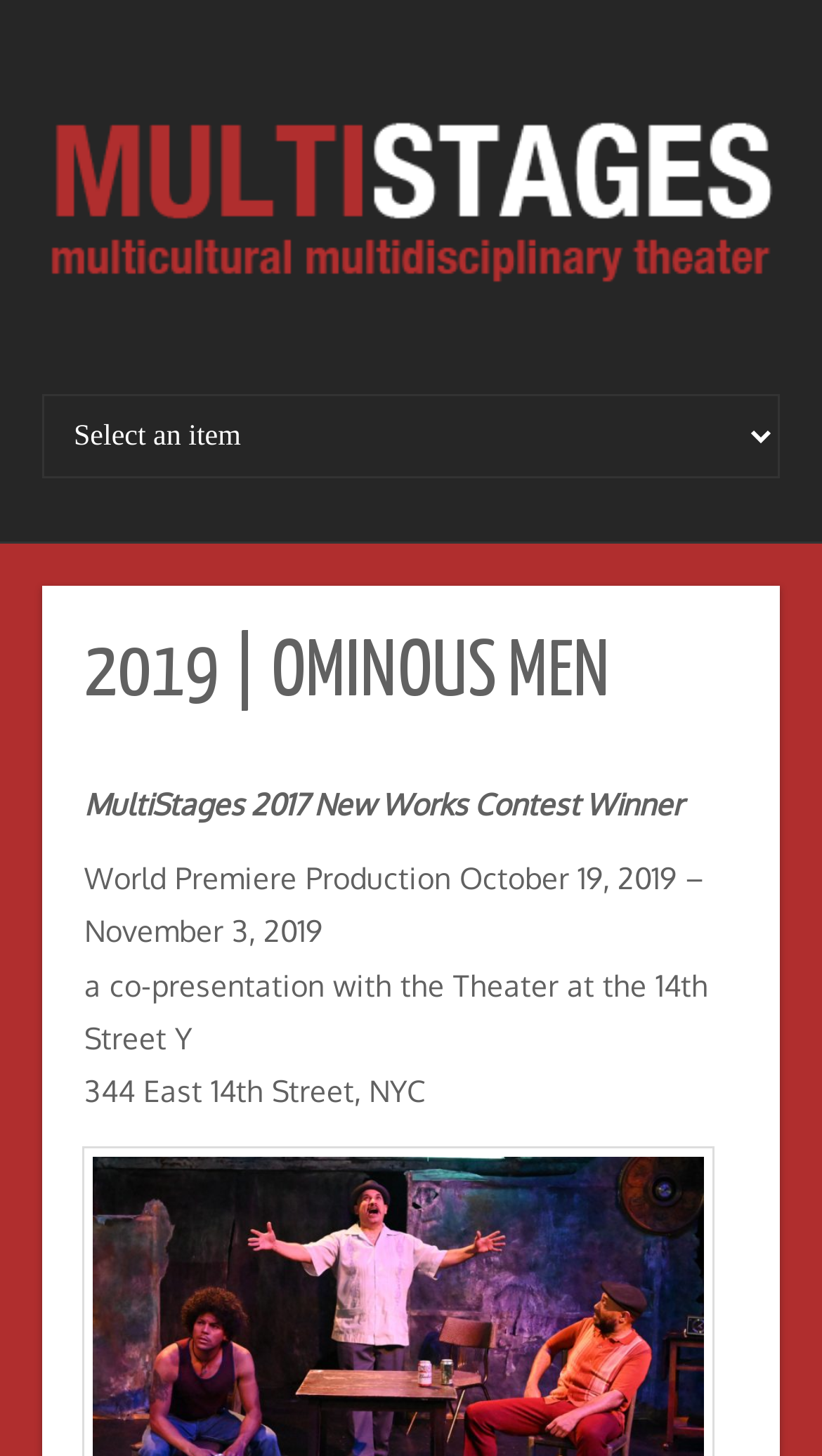Construct a thorough caption encompassing all aspects of the webpage.

The webpage appears to be a promotional page for a theatrical production, "OMINOUS MEN", which premiered in 2019. At the top-left corner, there is a logo image with a corresponding link. 

Below the logo, there is a combobox, which is not expanded. To the right of the combobox, the title "2019 | OMINOUS MEN" is prominently displayed as a heading. 

Underneath the title, there are three paragraphs of text. The first paragraph mentions that "OMINOUS MEN" was the winner of the 2017 New Works Contest. The second paragraph announces the world premiere production dates, from October 19 to November 3, 2019. The third paragraph notes that the production is a co-presentation with the Theater at the 14th Street Y. 

Below these paragraphs, there is an address, "344 East 14th Street, NYC", which is also a link. This link is positioned at the bottom-right corner of the address text.